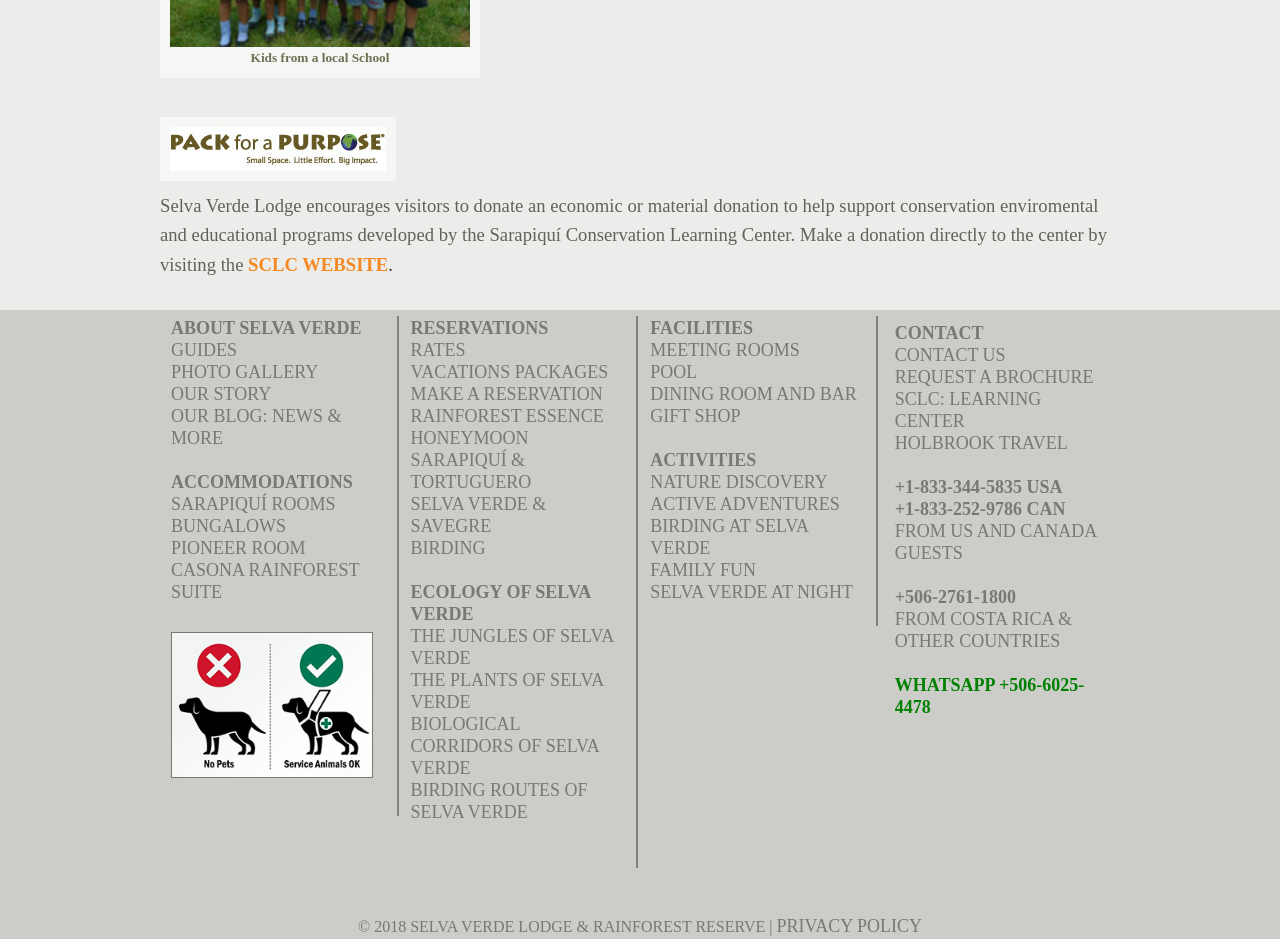Please determine the bounding box coordinates for the element that should be clicked to follow these instructions: "Contact Selva Verde Lodge".

[0.699, 0.367, 0.786, 0.388]